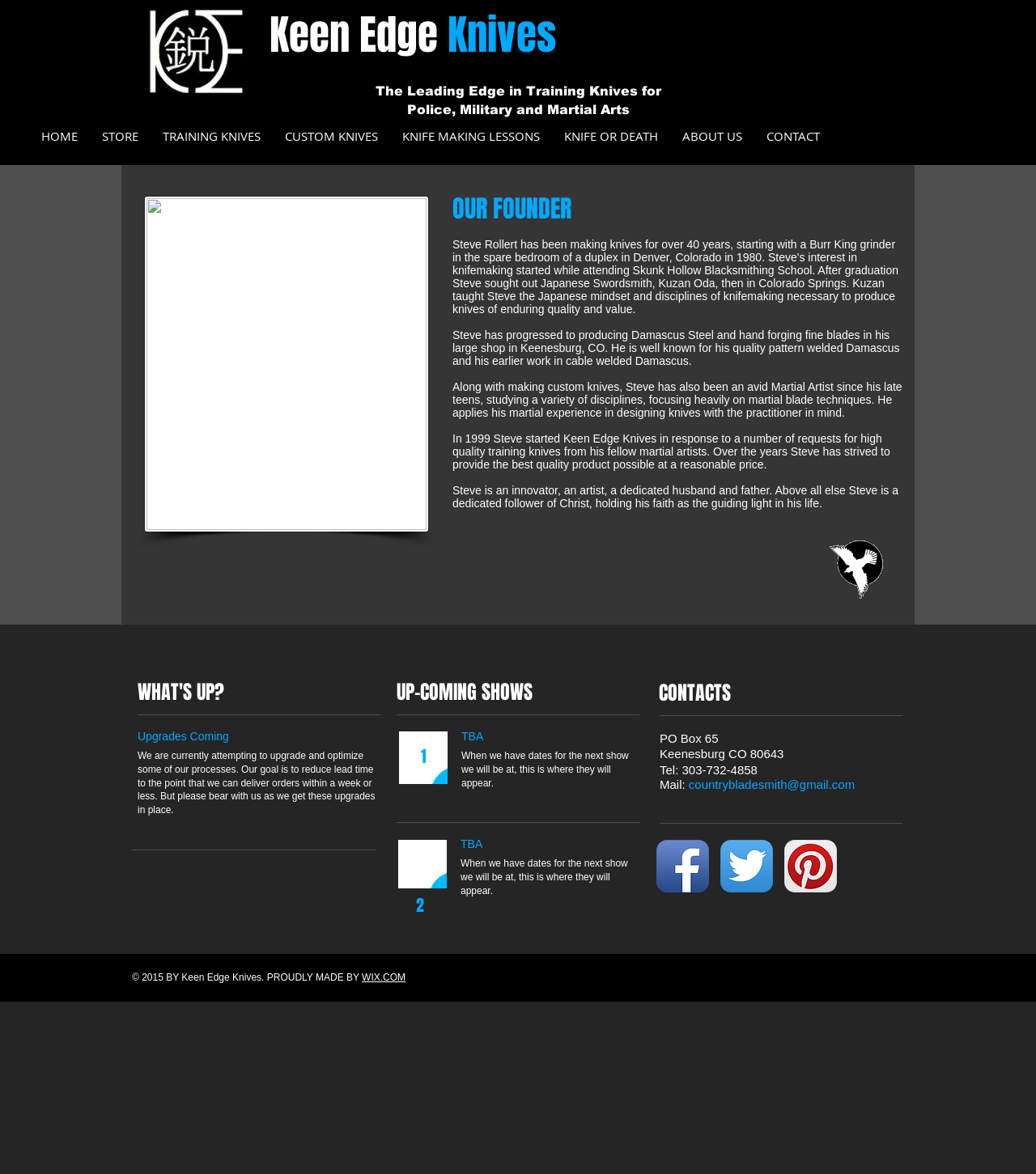Locate the bounding box coordinates of the element that needs to be clicked to carry out the instruction: "Contact Keen Edge Knives via email". The coordinates should be given as four float numbers ranging from 0 to 1, i.e., [left, top, right, bottom].

[0.665, 0.663, 0.825, 0.674]